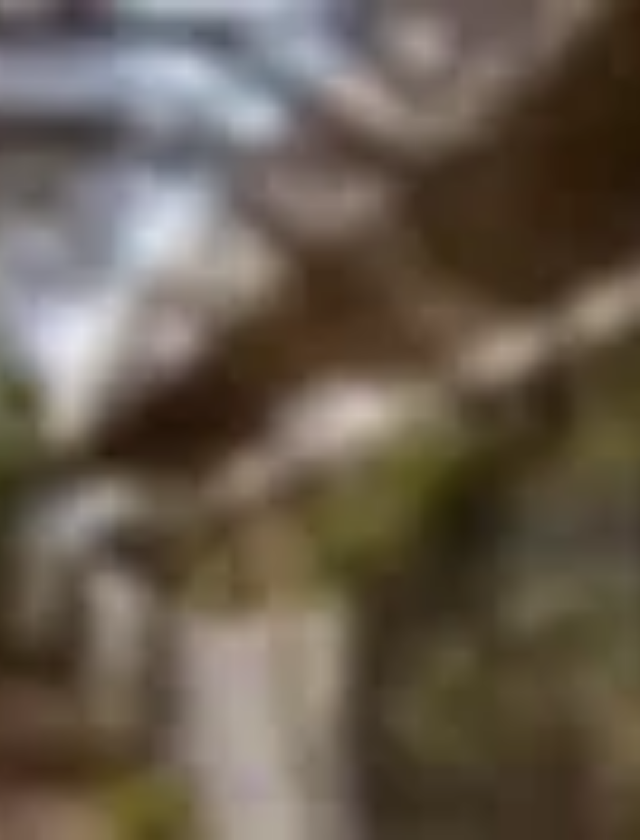What is the surrounding environment of the building like?
Please provide an in-depth and detailed response to the question.

The caption describes the surrounding environment of the building as lush greenery, which enhances its inviting atmosphere and reflects a commitment to environmentally friendly practices.